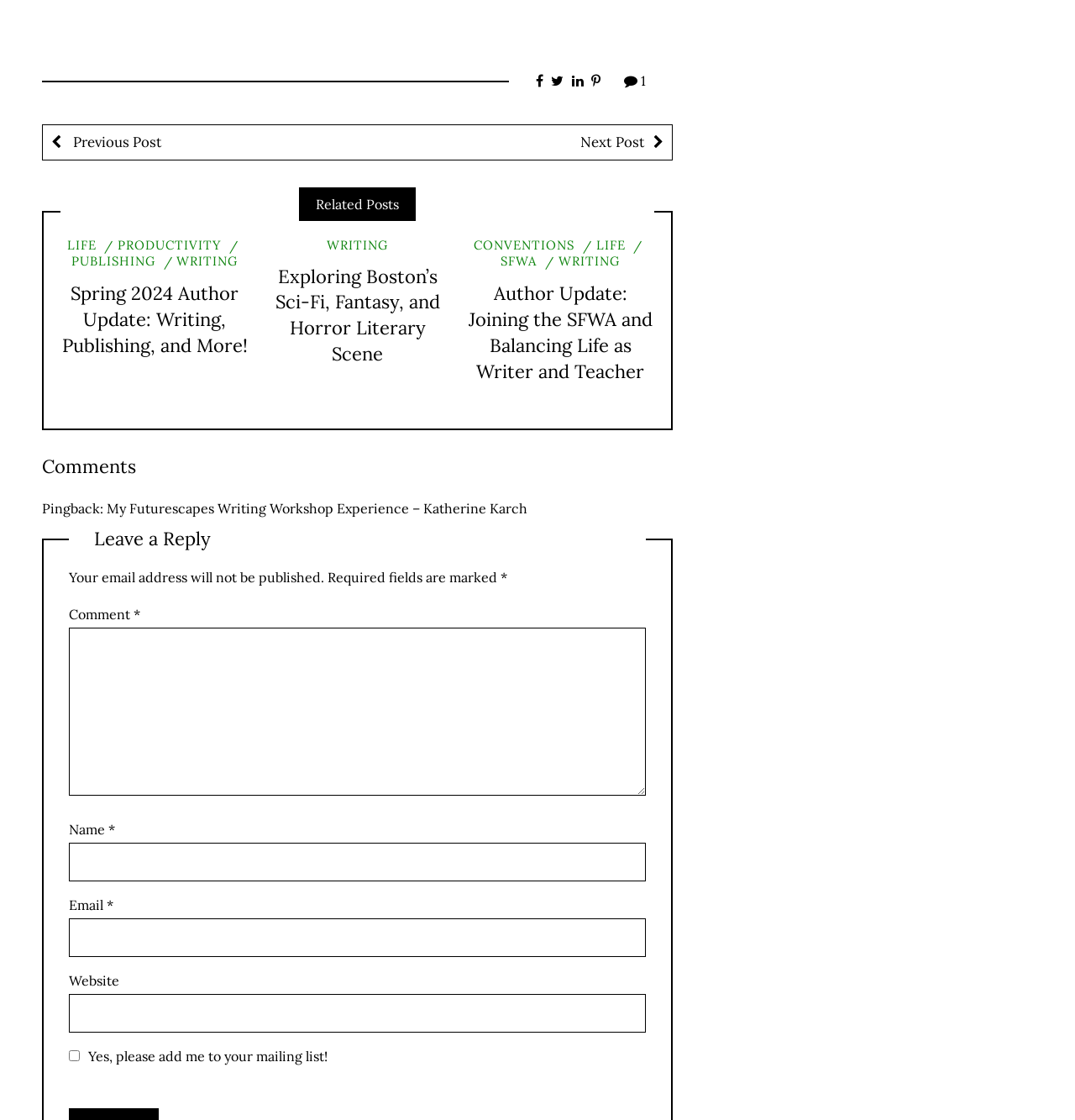What is the title of the second related post?
Utilize the image to construct a detailed and well-explained answer.

The second related post is titled 'Exploring Boston’s Sci-Fi, Fantasy, and Horror Literary Scene' as indicated by the heading element with bounding box coordinates [0.245, 0.235, 0.42, 0.328].